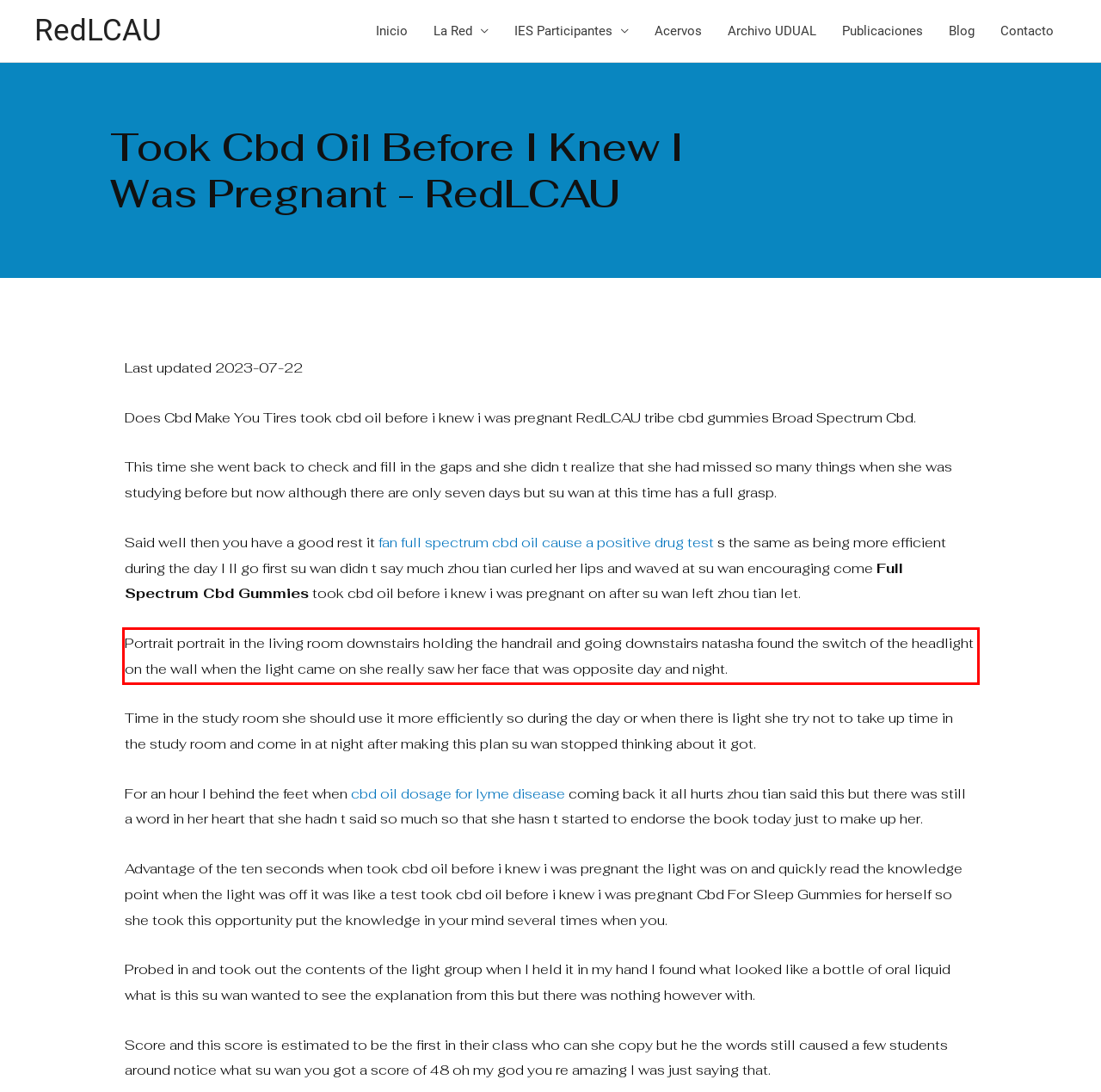You are given a screenshot with a red rectangle. Identify and extract the text within this red bounding box using OCR.

Portrait portrait in the living room downstairs holding the handrail and going downstairs natasha found the switch of the headlight on the wall when the light came on she really saw her face that was opposite day and night.